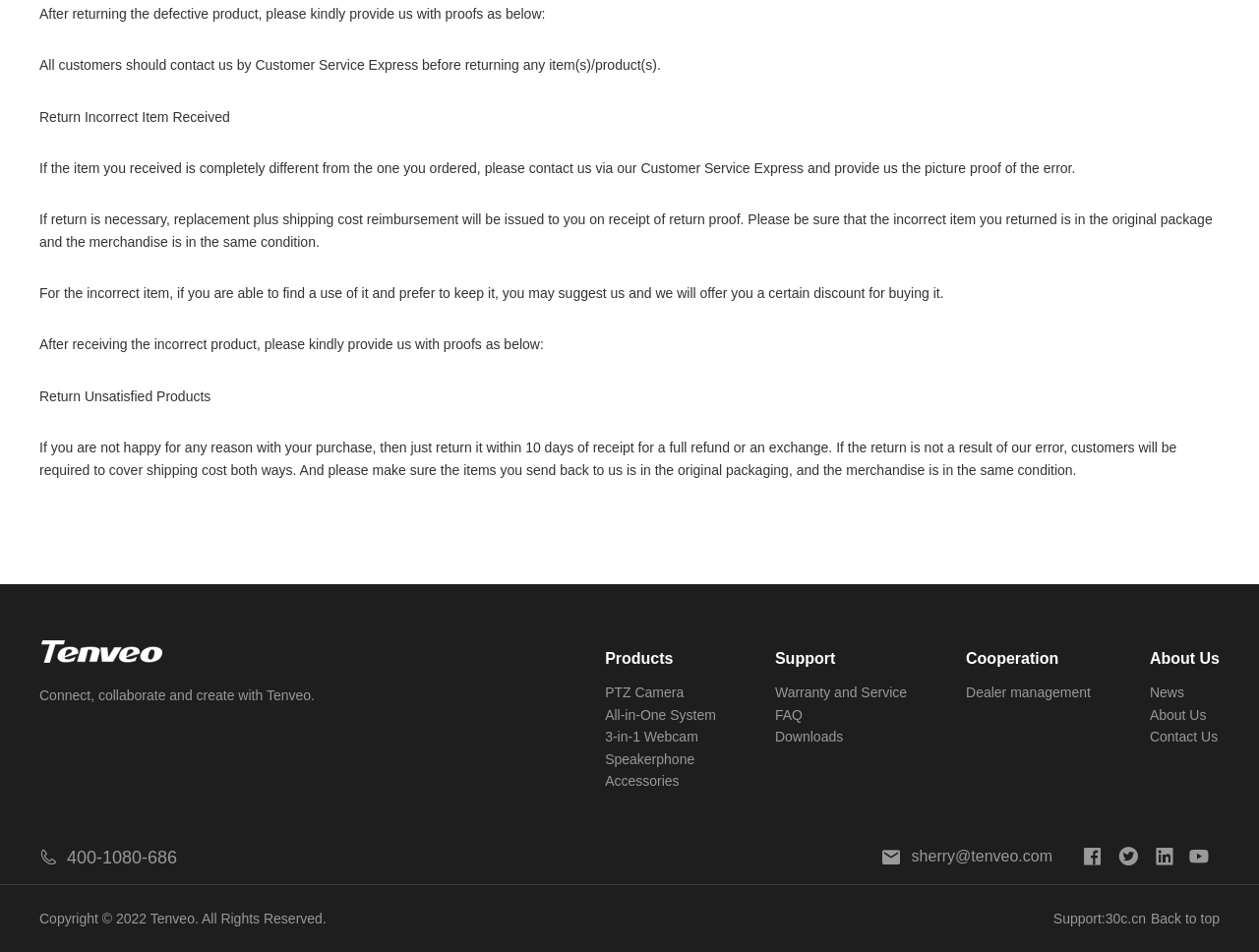Please answer the following question using a single word or phrase: 
What is the contact email for customer service?

sherry@tenveo.com